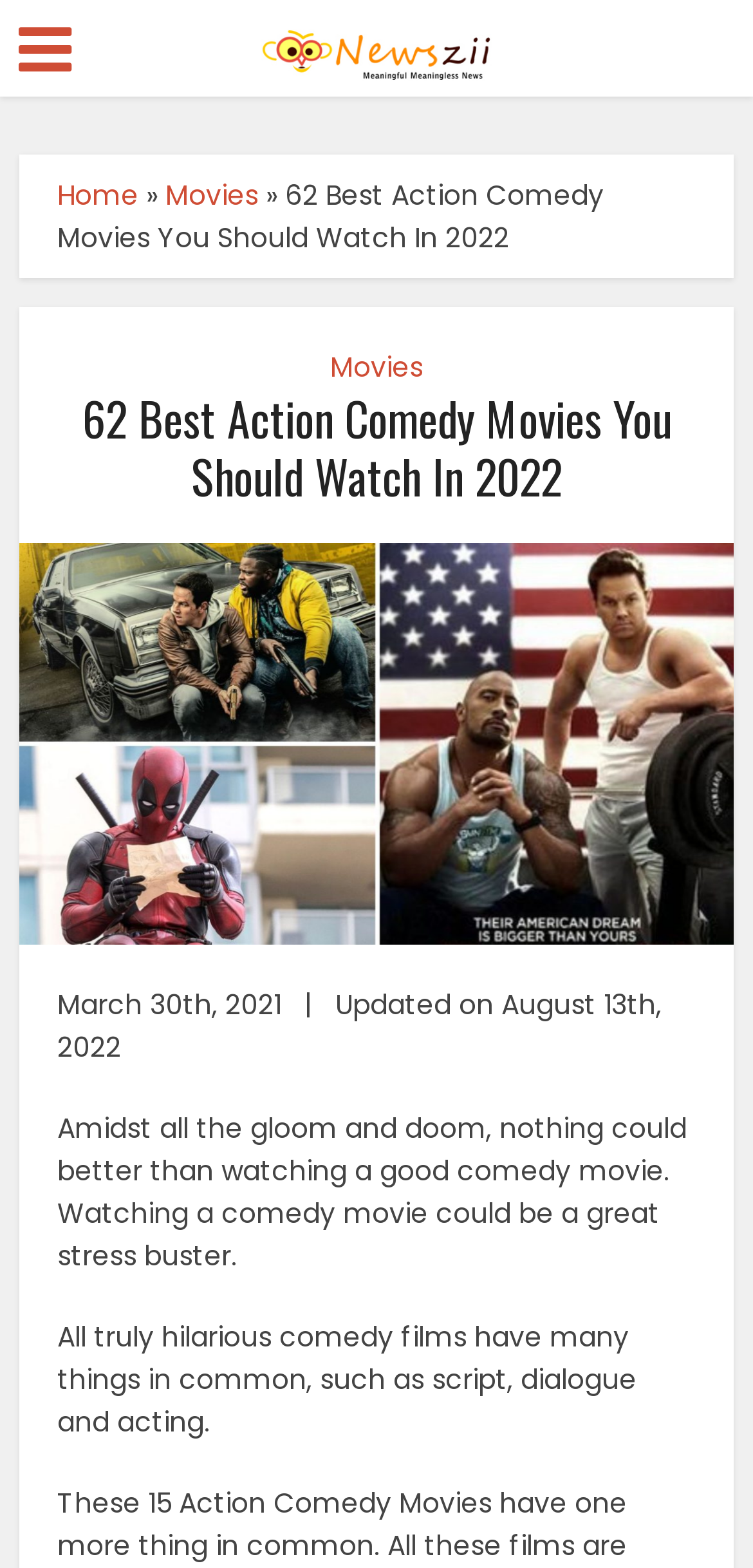What is the date of the last update?
Could you please answer the question thoroughly and with as much detail as possible?

The answer can be found in the static text element, which states 'Updated on August 13th, 2022'. This indicates that the webpage was last updated on August 13th, 2022.